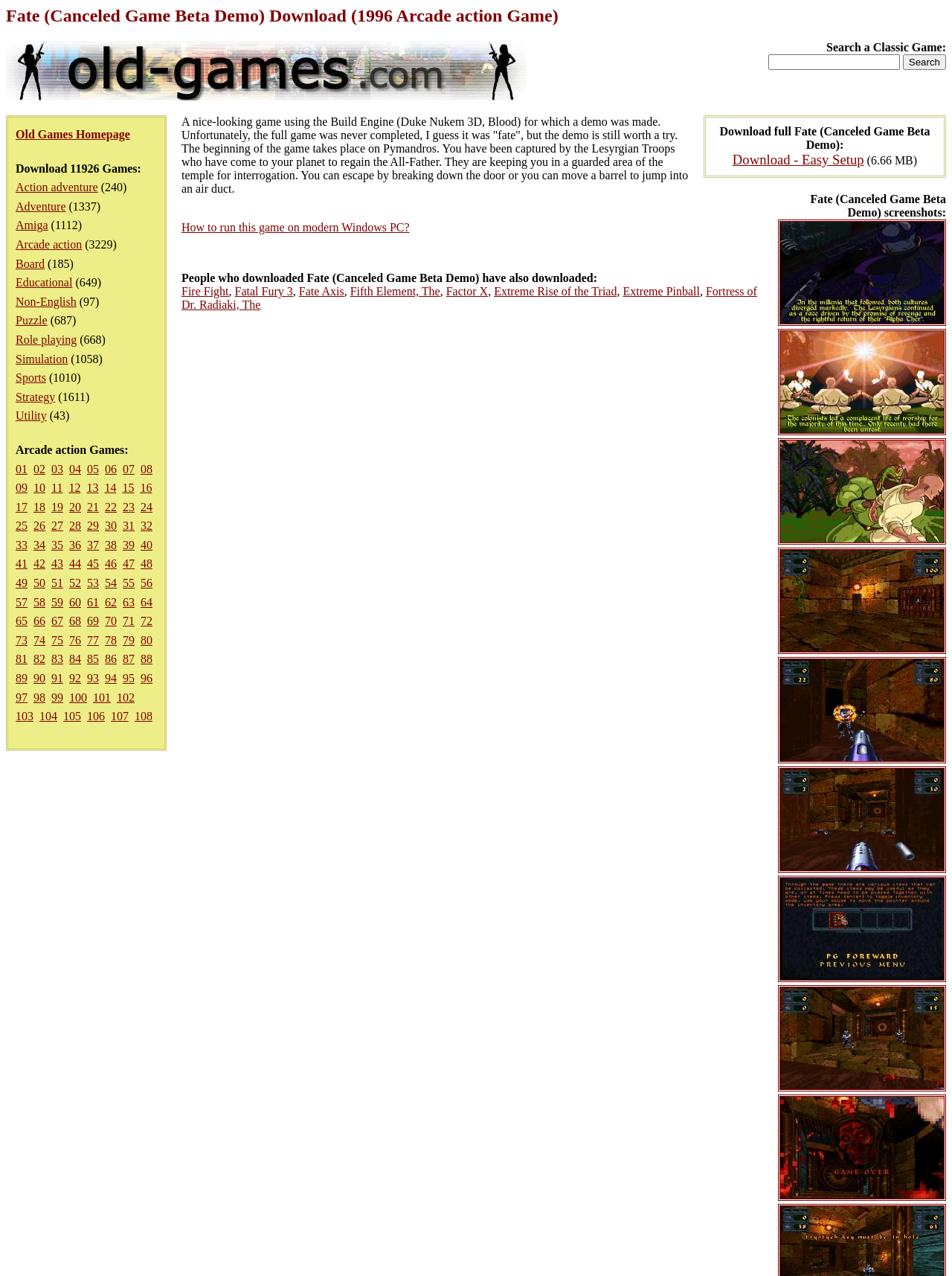Please determine the bounding box coordinates for the element that should be clicked to follow these instructions: "Browse Arcade action games".

[0.016, 0.187, 0.086, 0.196]